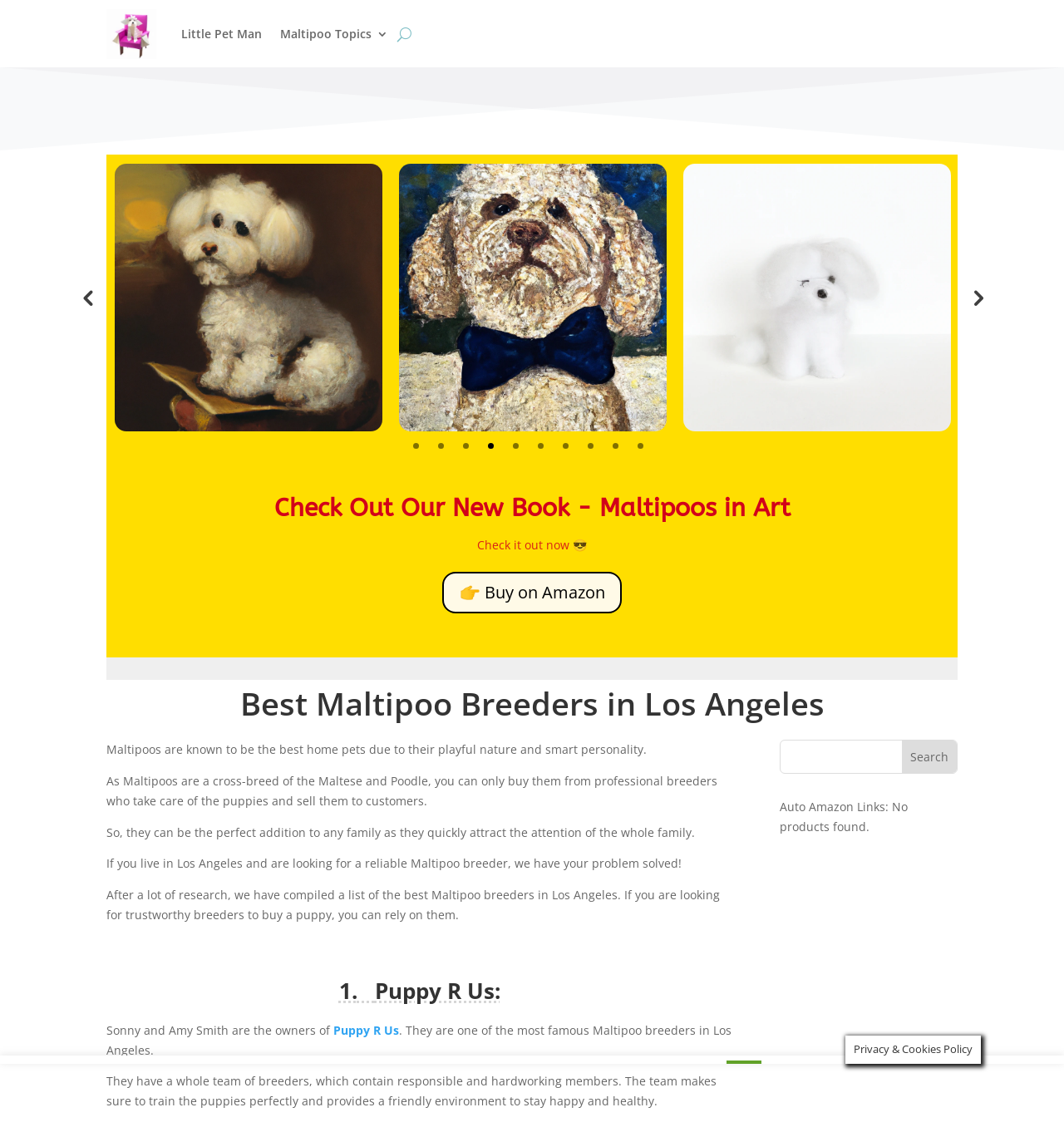Show the bounding box coordinates for the HTML element described as: "Maltipoo Topics".

[0.263, 0.002, 0.365, 0.058]